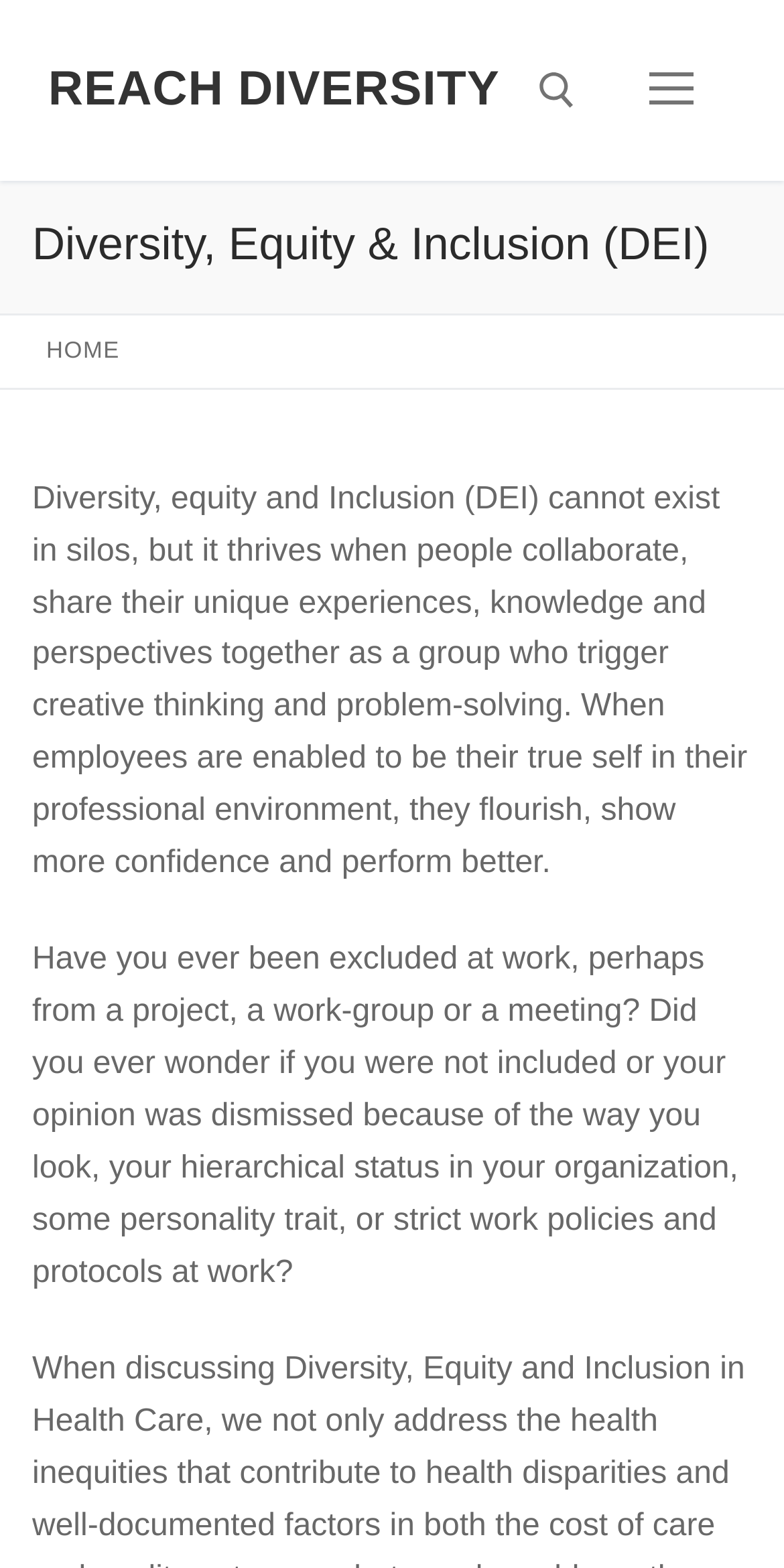What is the purpose of DEI?
Answer the question with a single word or phrase by looking at the picture.

Enable employees to be their true self